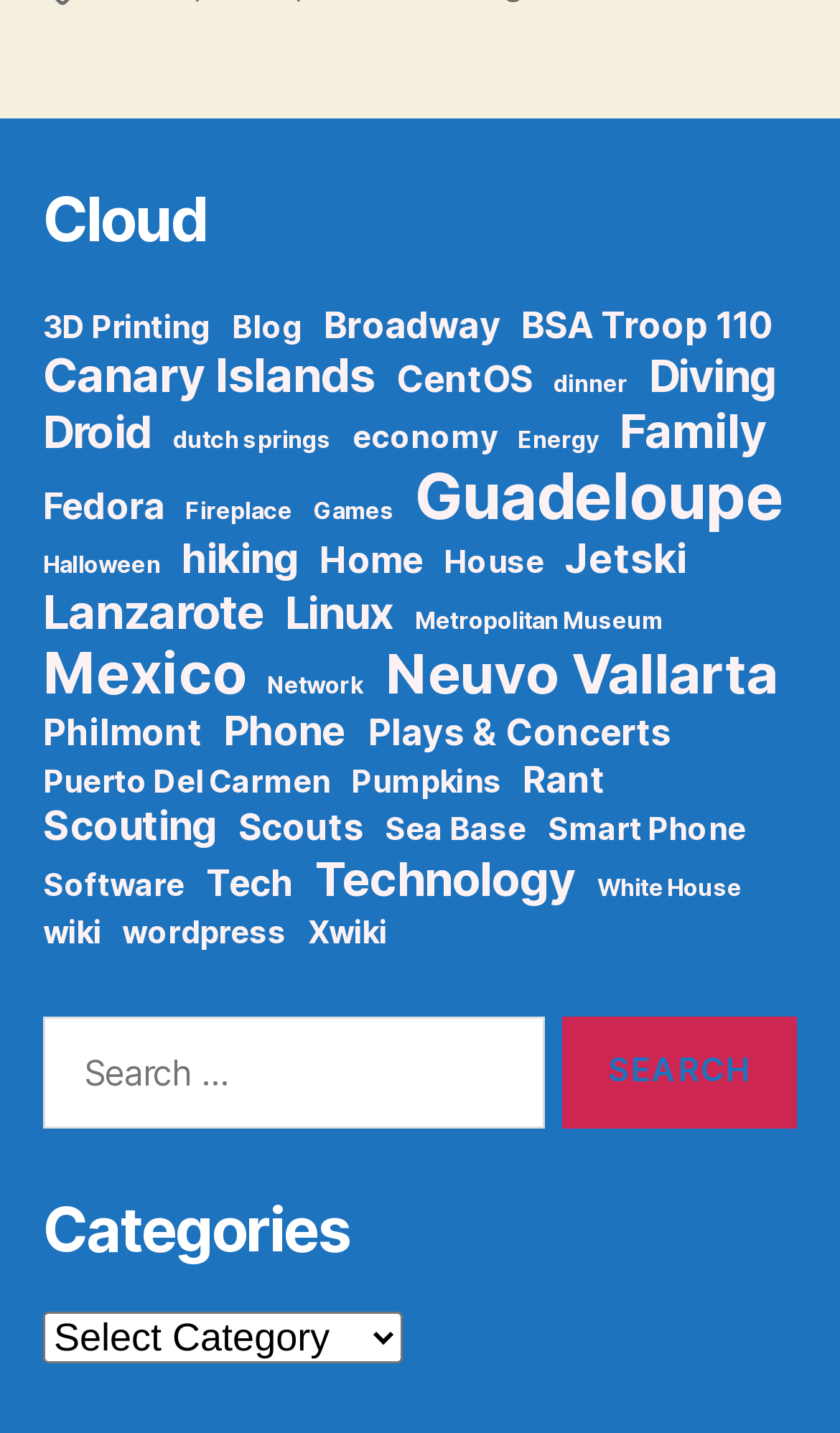How many items are under the 'Guadeloupe' category?
From the screenshot, supply a one-word or short-phrase answer.

16